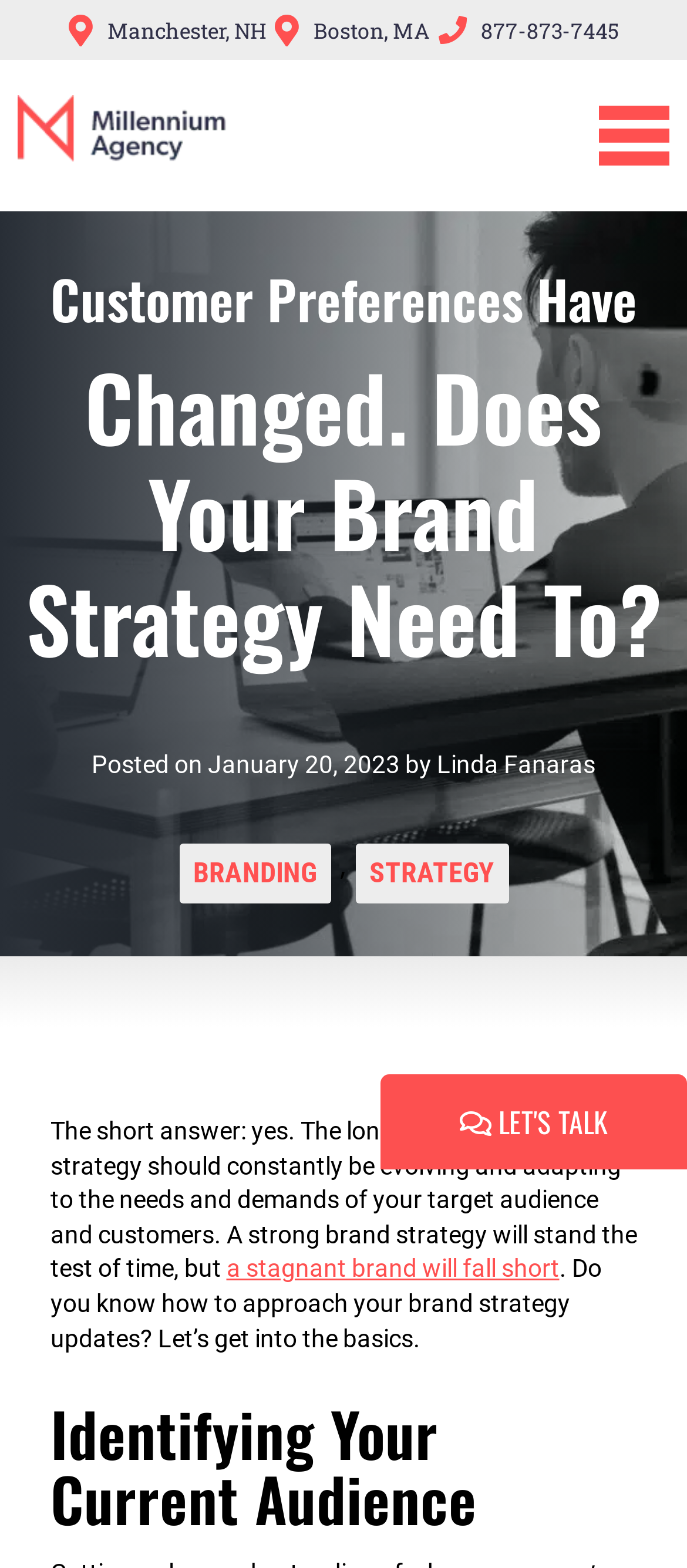Please locate the bounding box coordinates for the element that should be clicked to achieve the following instruction: "Click the 'Manchester, NH' link". Ensure the coordinates are given as four float numbers between 0 and 1, i.e., [left, top, right, bottom].

[0.156, 0.009, 0.387, 0.029]